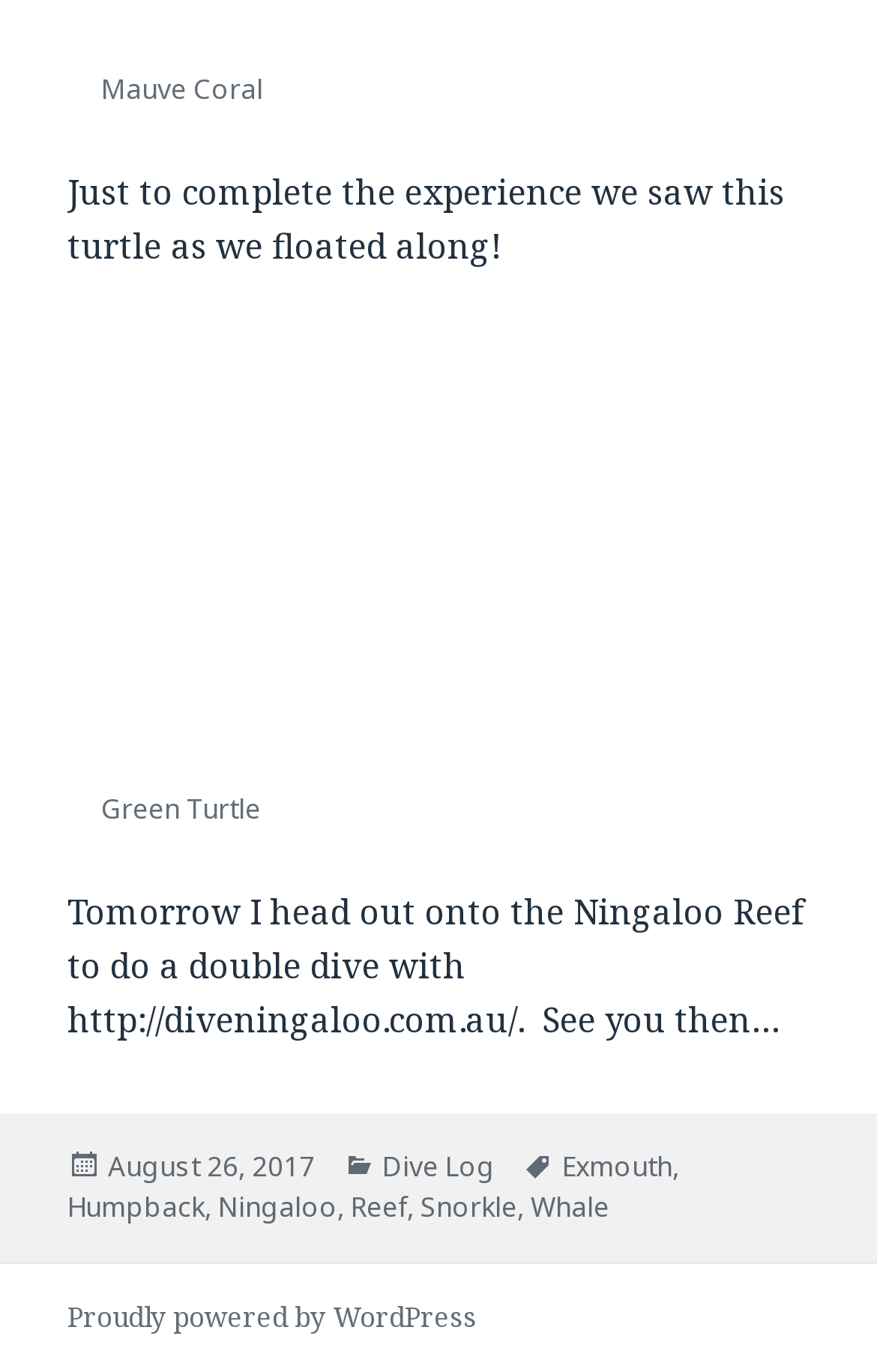What is the website mentioned in the post?
Provide a detailed answer to the question, using the image to inform your response.

The website mentioned in the post can be found in the text content, which mentions 'http://diveningaloo.com.au/'.